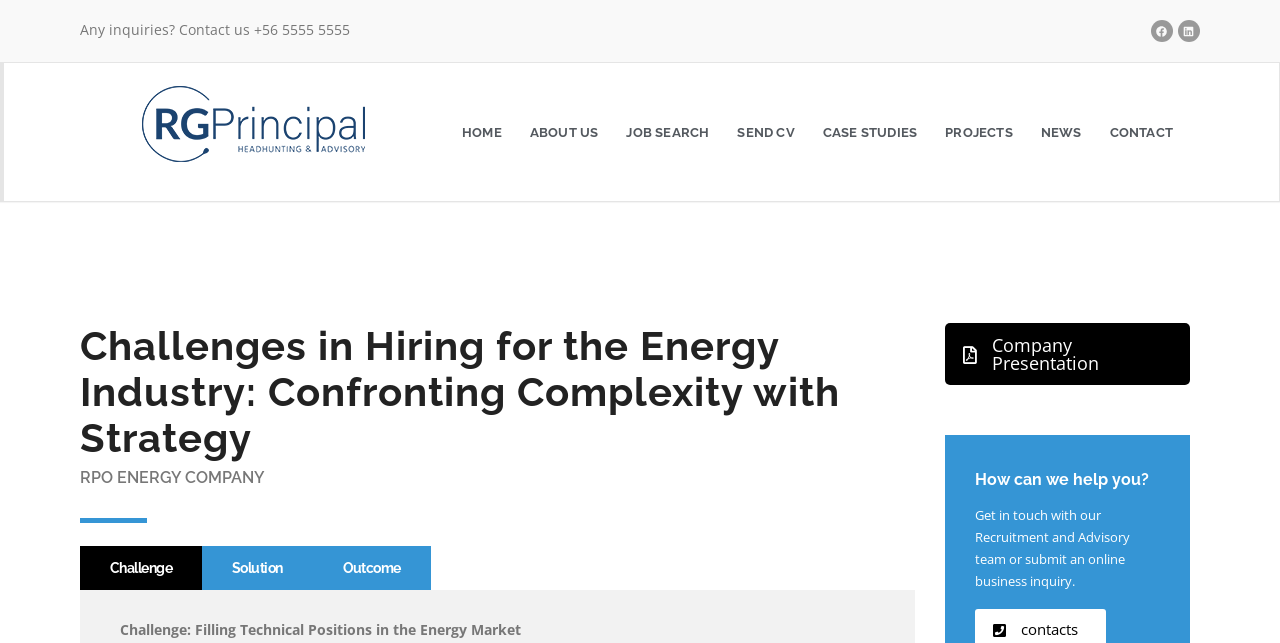Reply to the question with a single word or phrase:
What is the title of the company presentation link?

Company Presentation